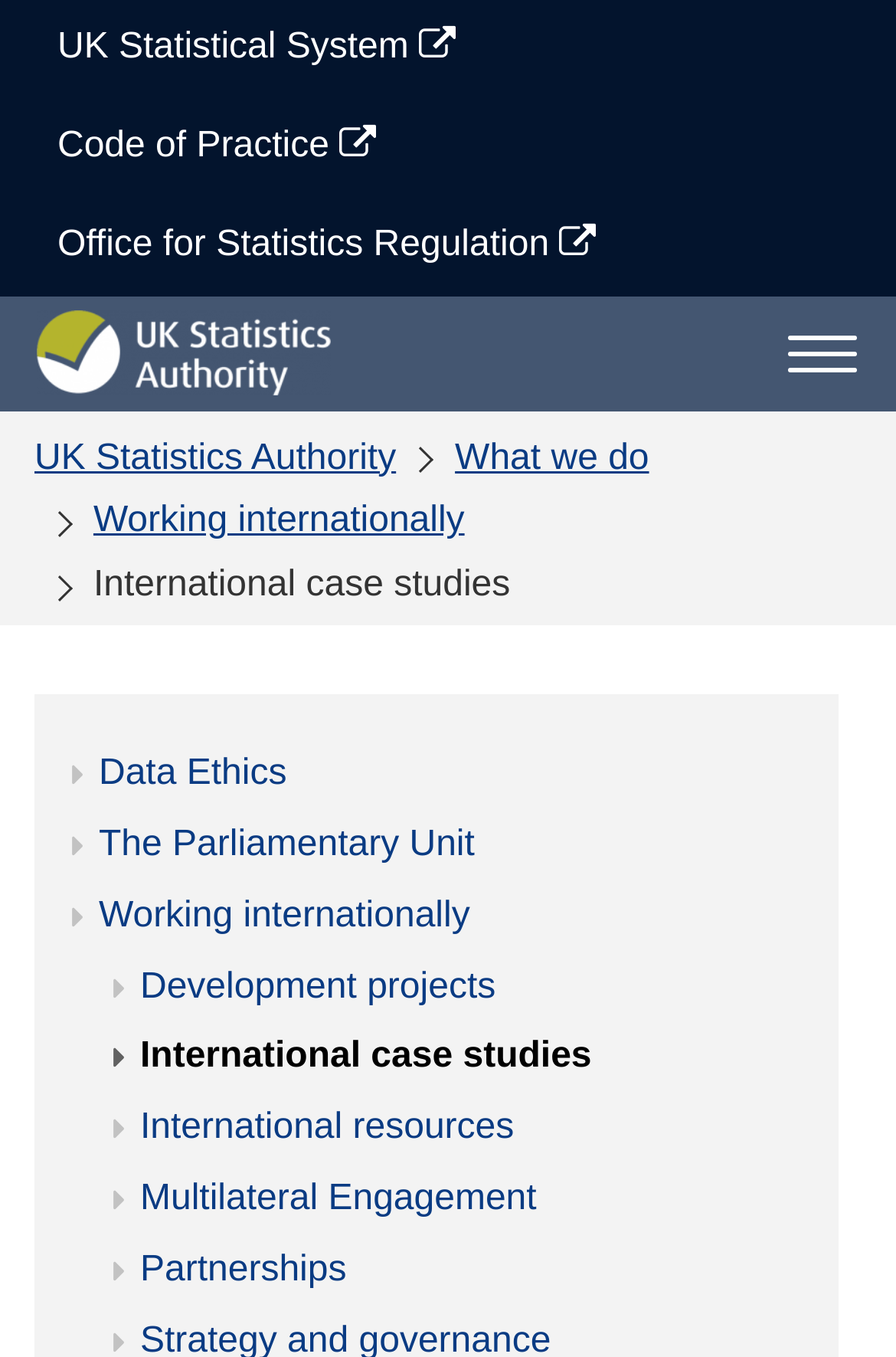Provide the bounding box coordinates of the area you need to click to execute the following instruction: "View Working internationally".

[0.104, 0.37, 0.518, 0.399]